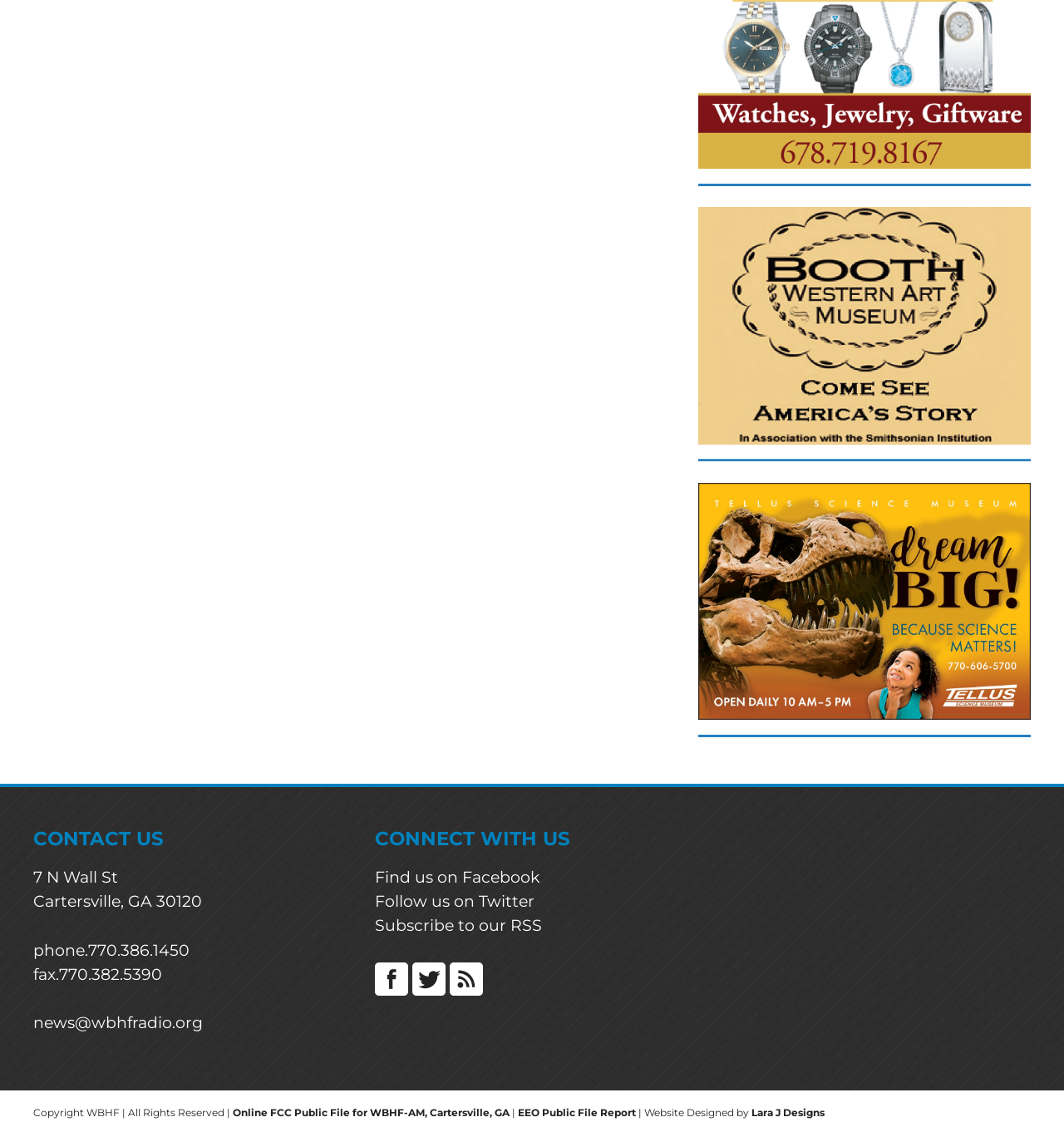Identify the bounding box coordinates for the UI element described by the following text: "alt="Tellus Science Museum"". Provide the coordinates as four float numbers between 0 and 1, in the format [left, top, right, bottom].

[0.656, 0.429, 0.969, 0.443]